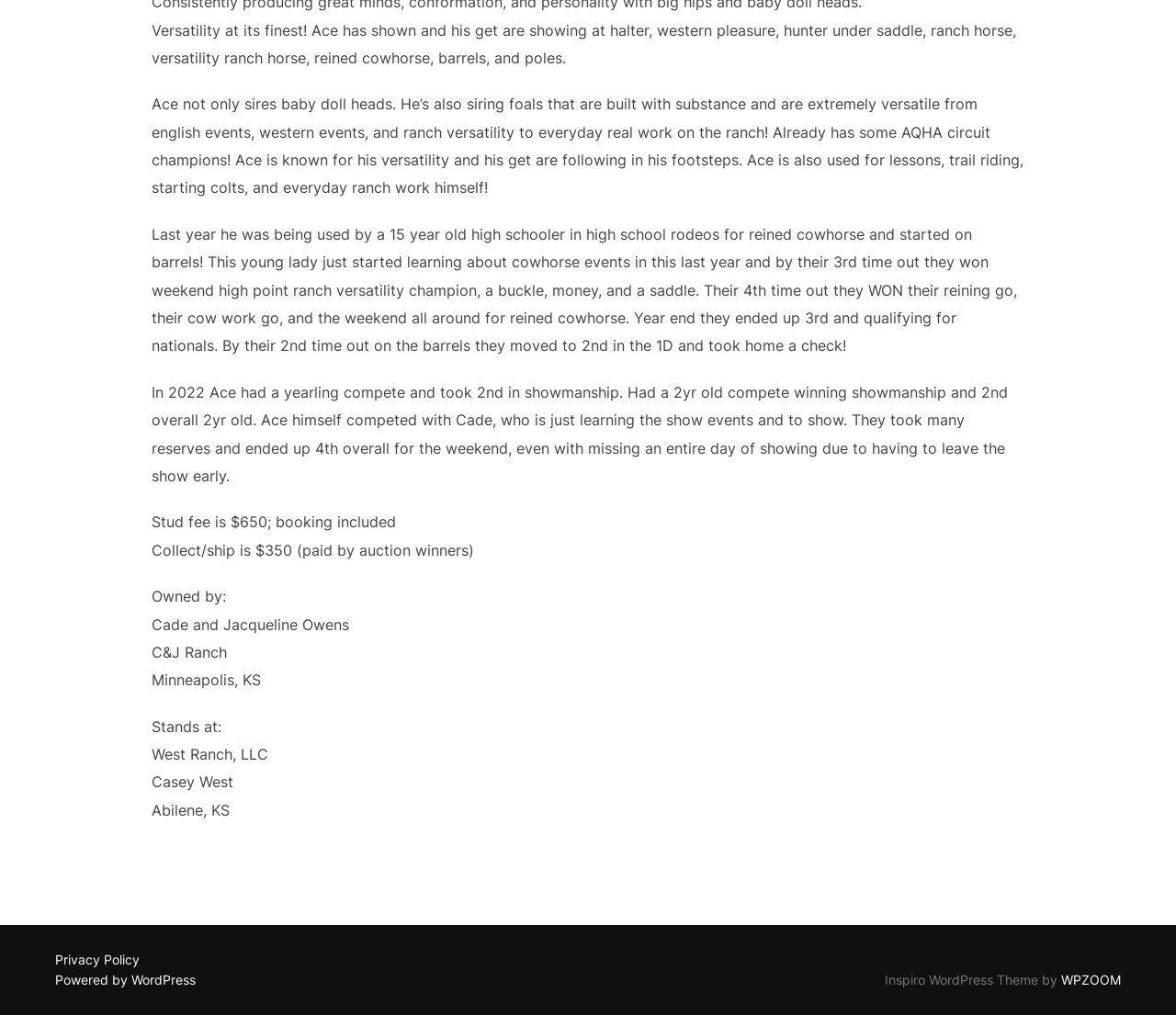Give the bounding box coordinates for this UI element: "Privacy Policy". The coordinates should be four float numbers between 0 and 1, arranged as [left, top, right, bottom].

[0.047, 0.937, 0.119, 0.953]